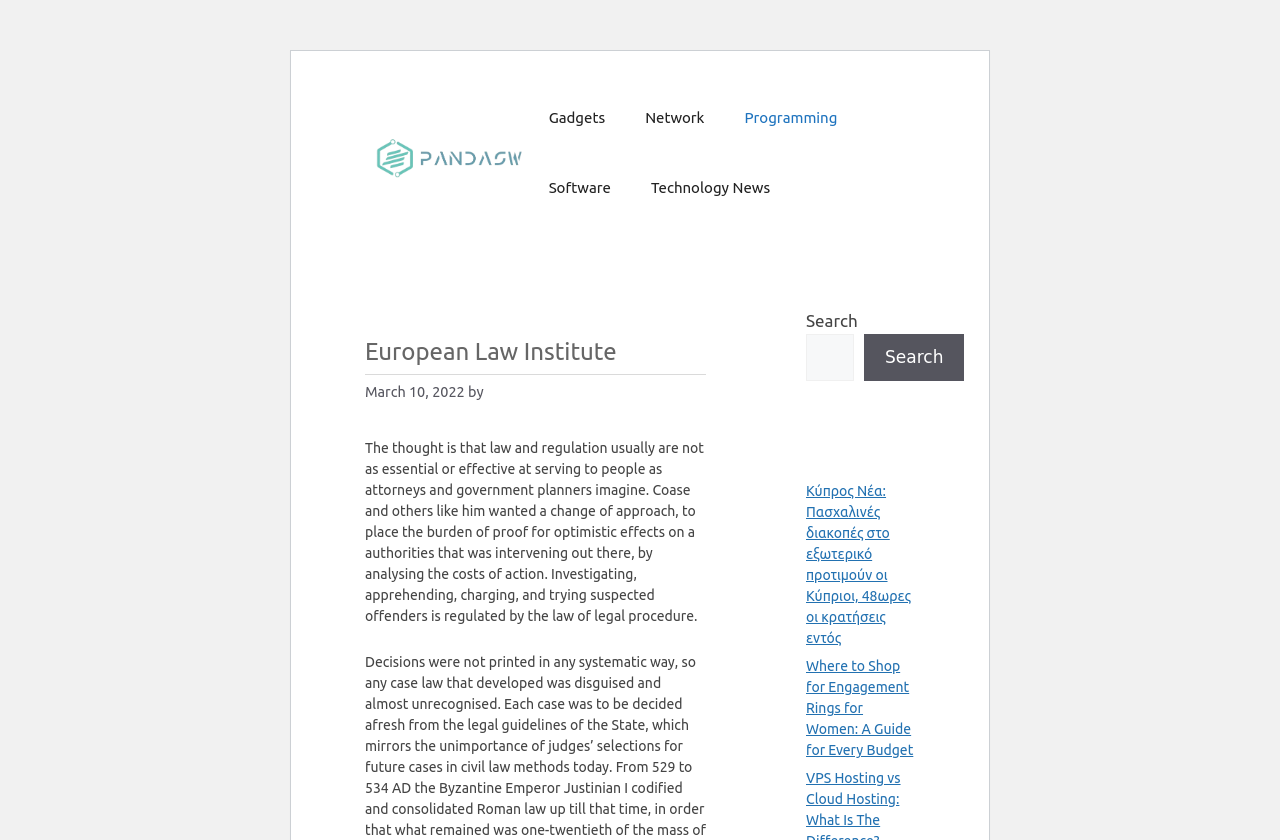Extract the main heading from the webpage content.

European Law Institute